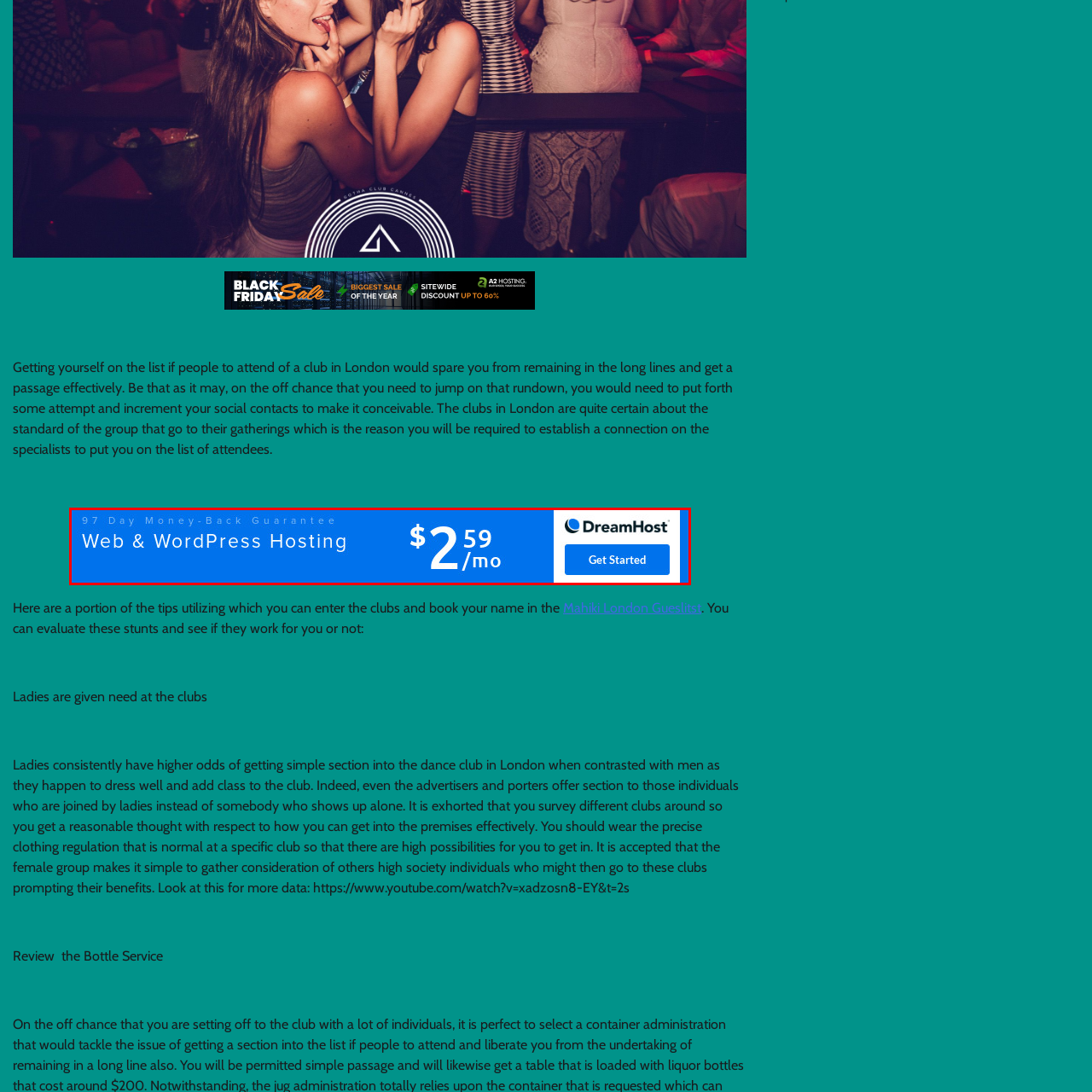Pay attention to the red boxed area, What is the price of the hosting service? Provide a one-word or short phrase response.

$2.59/mo